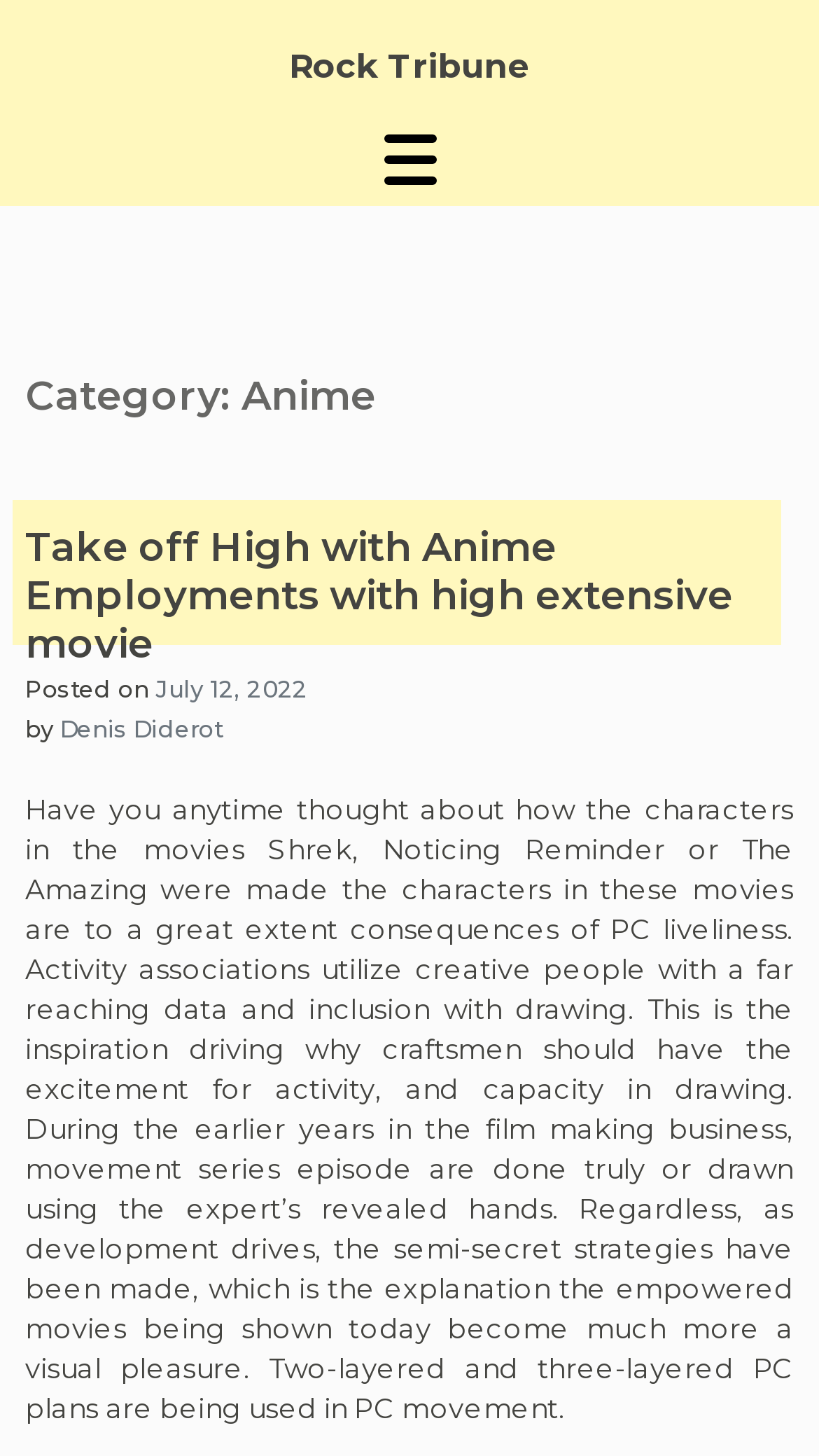When was the article posted?
Based on the image, provide a one-word or brief-phrase response.

July 12, 2022